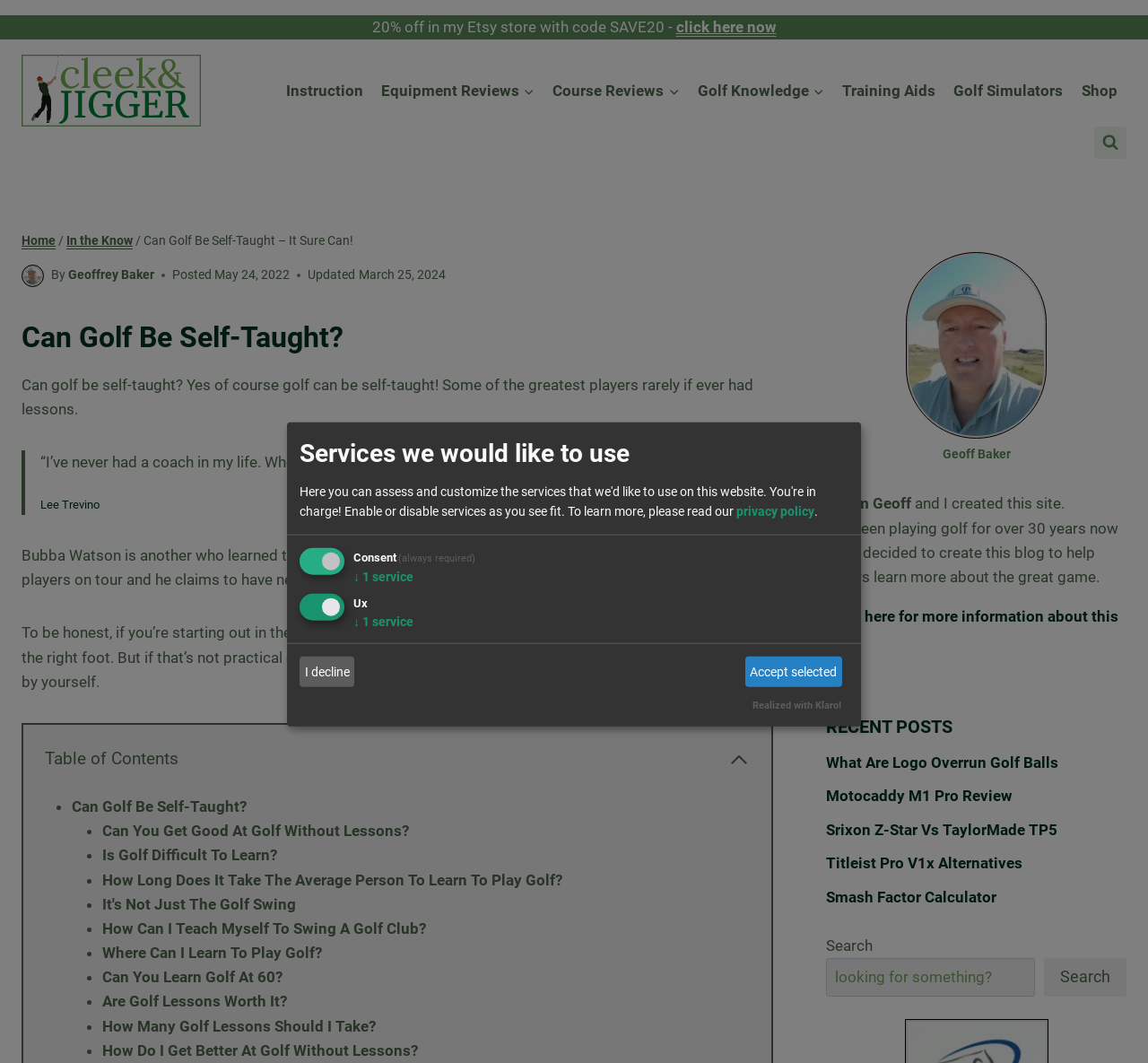What is the topic of this webpage?
Using the image as a reference, deliver a detailed and thorough answer to the question.

Based on the content of the webpage, including the heading 'Can Golf Be Self-Taught?' and the text discussing golf lessons and techniques, it is clear that the topic of this webpage is golf.